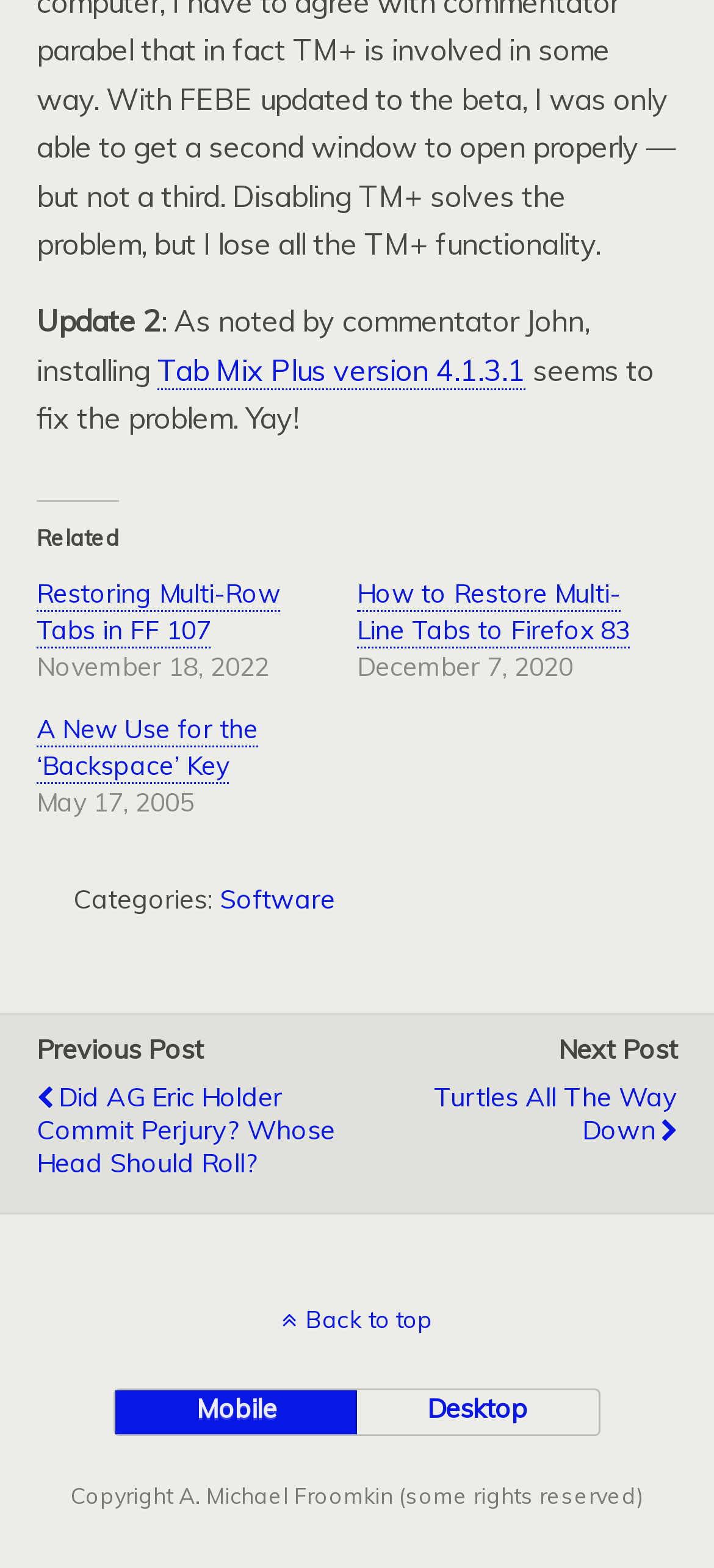Provide the bounding box coordinates of the section that needs to be clicked to accomplish the following instruction: "Click on 'Tab Mix Plus version 4.1.3.1'."

[0.221, 0.224, 0.736, 0.248]